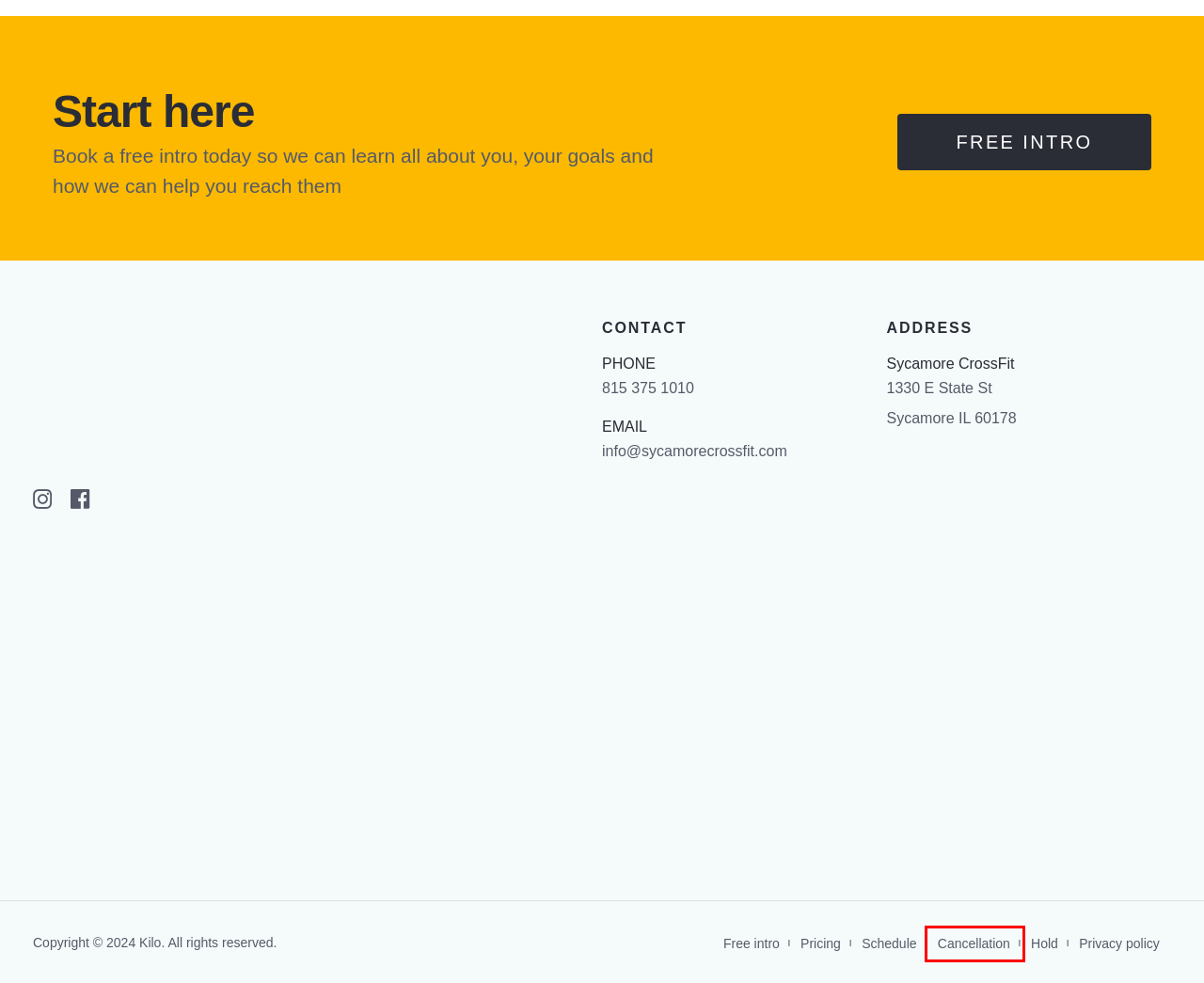A screenshot of a webpage is given, marked with a red bounding box around a UI element. Please select the most appropriate webpage description that fits the new page after clicking the highlighted element. Here are the candidates:
A. Cancellation - Sycamore CrossFit
B. Nutrition Spotlight: Jessica C - Sycamore CrossFit
C. Top Gym Management Software in 2024 - Kilo
D. Feed your kids veggies! - Sycamore CrossFit
E. Hold - Sycamore CrossFit
F. Privacy Policy - Sycamore CrossFit
G. Blog - Sycamore CrossFit
H. Sycamore CrossFit 2023 Summer Sports Performance - Sycamore CrossFit

A